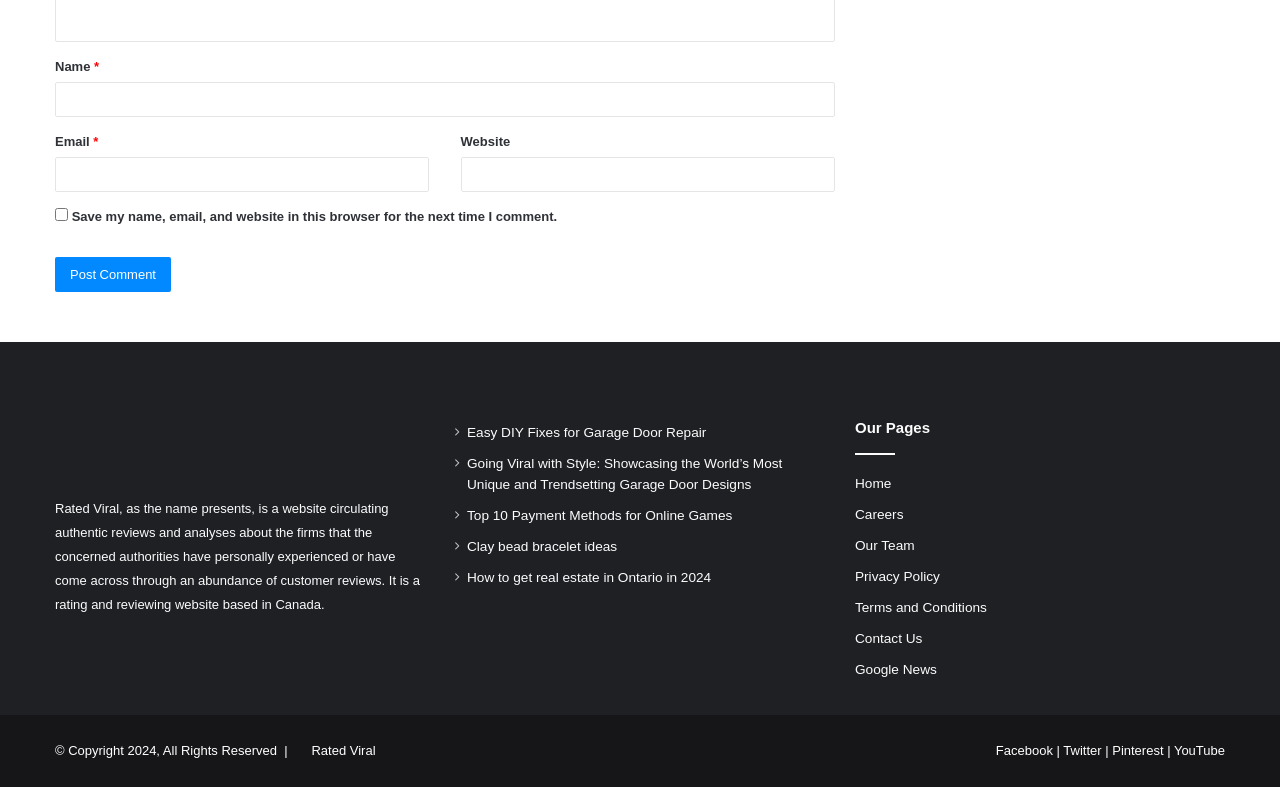What is the name of the website?
Please provide a detailed answer to the question.

The name of the website can be found in the top section of the webpage, where it is written as 'Rated Viral' with an image beside it. This is also confirmed by the link at the bottom of the page with the same text.